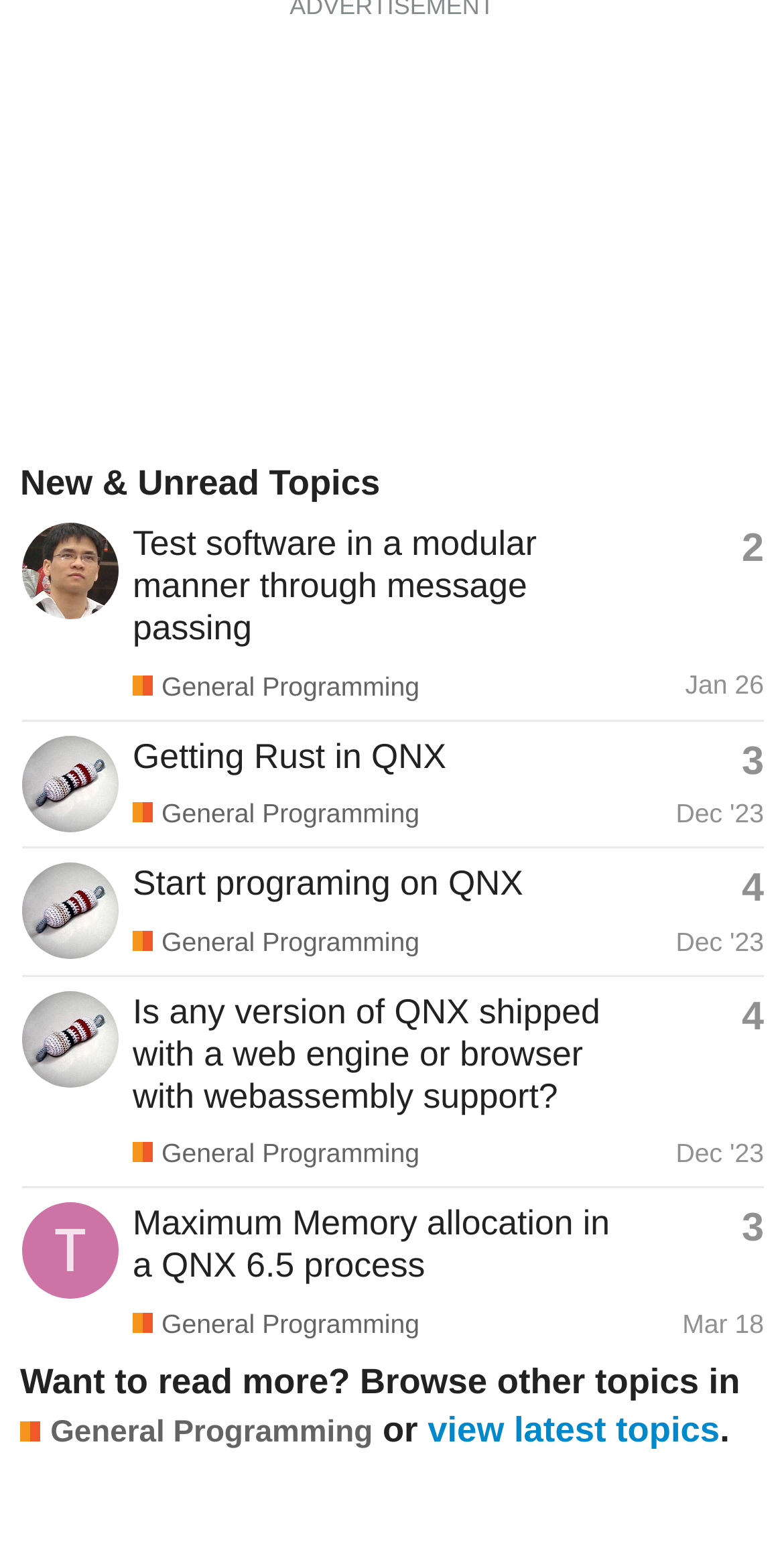From the element description: "Dec '23", extract the bounding box coordinates of the UI element. The coordinates should be expressed as four float numbers between 0 and 1, in the order [left, top, right, bottom].

[0.862, 0.737, 0.974, 0.756]